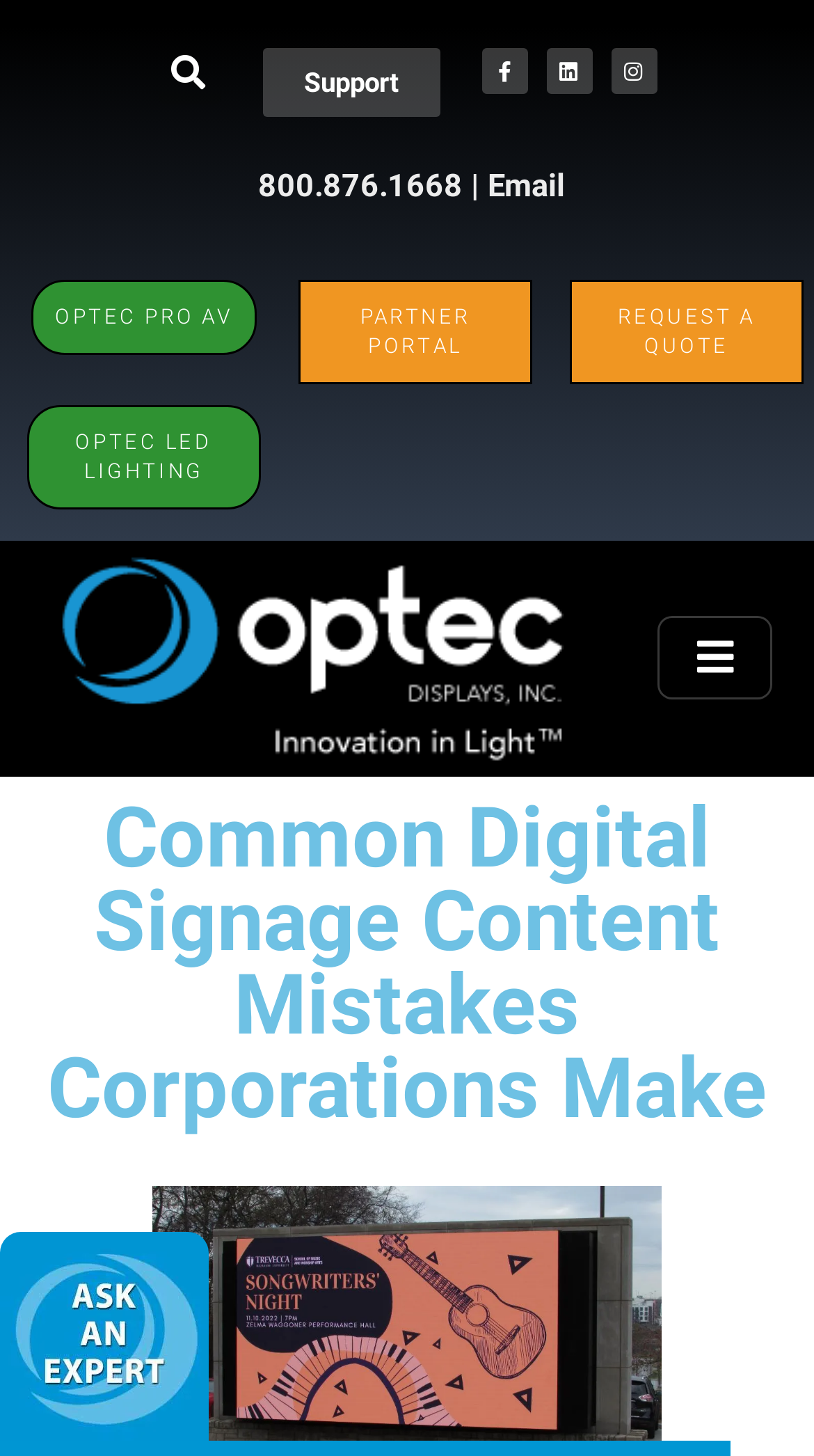Predict the bounding box of the UI element based on the description: "Request A Quote". The coordinates should be four float numbers between 0 and 1, formatted as [left, top, right, bottom].

[0.699, 0.192, 0.988, 0.264]